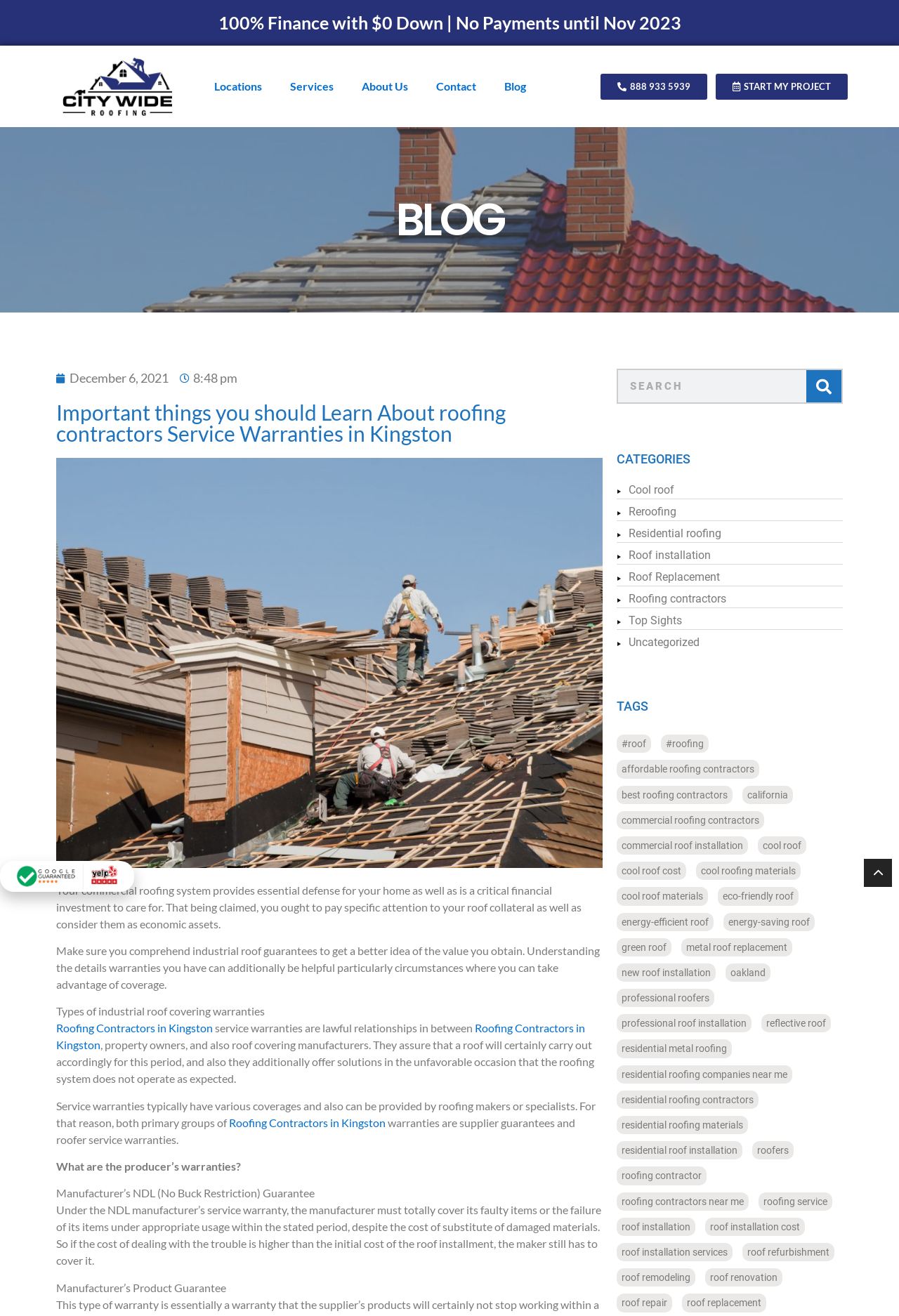What are the two primary categories of warranties?
Give a thorough and detailed response to the question.

I found the answer by reading the static text element with the text 'Therefore, both primary groups of warranties are supplier guarantees and roofer service warranties.' which is located in the middle of the webpage.